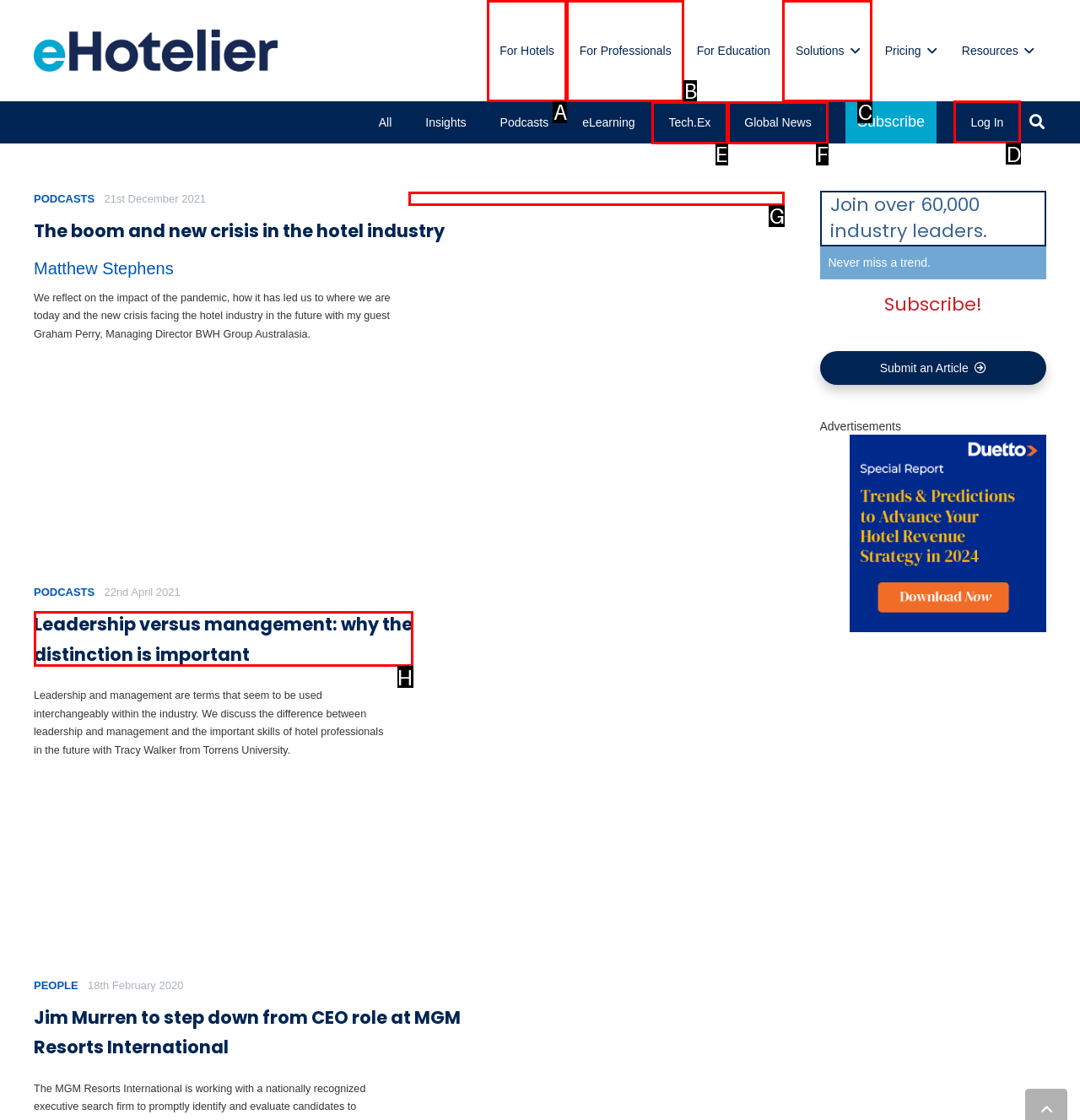To achieve the task: Log in to the account, indicate the letter of the correct choice from the provided options.

D